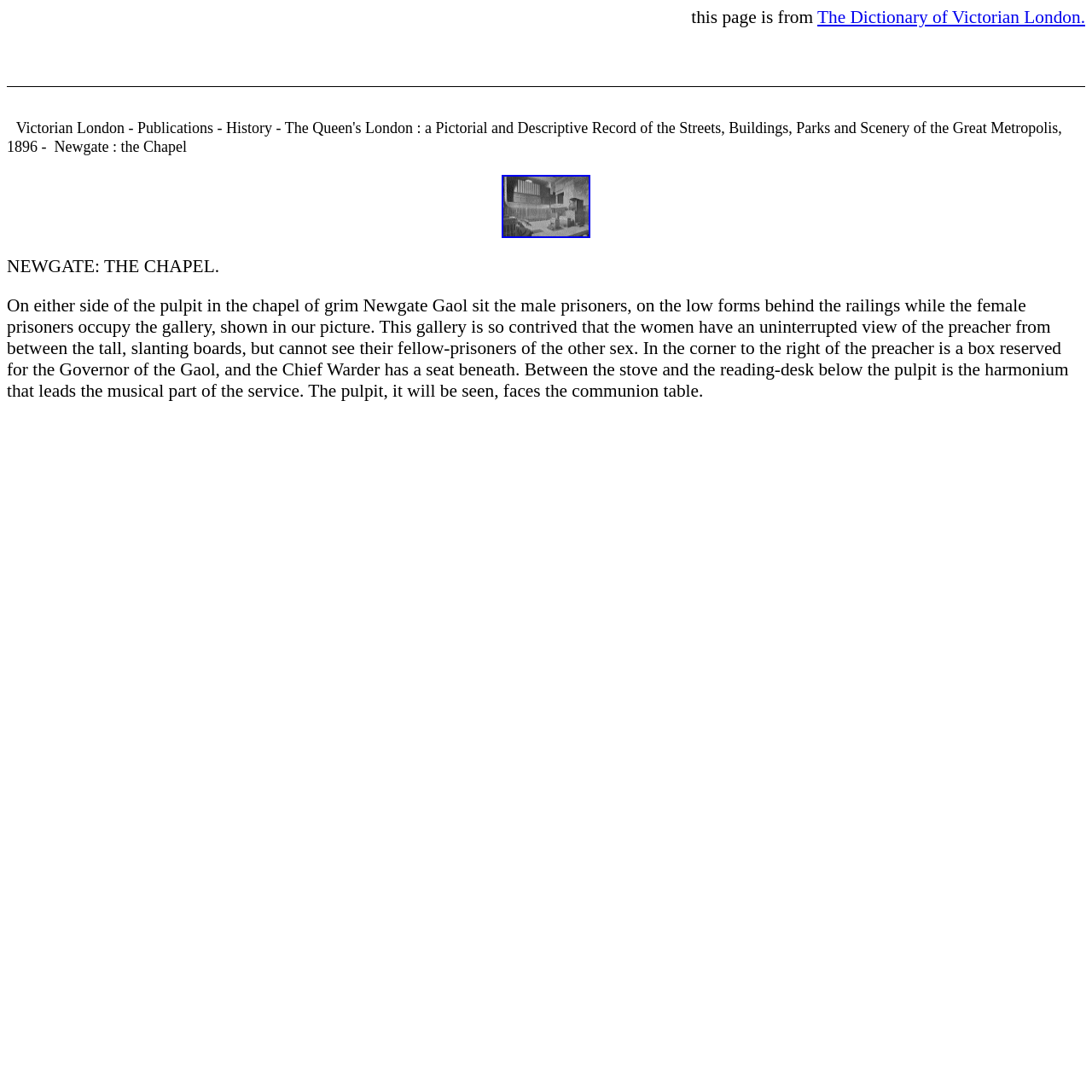What instrument is used to lead the musical part of the service?
Your answer should be a single word or phrase derived from the screenshot.

Harmonium